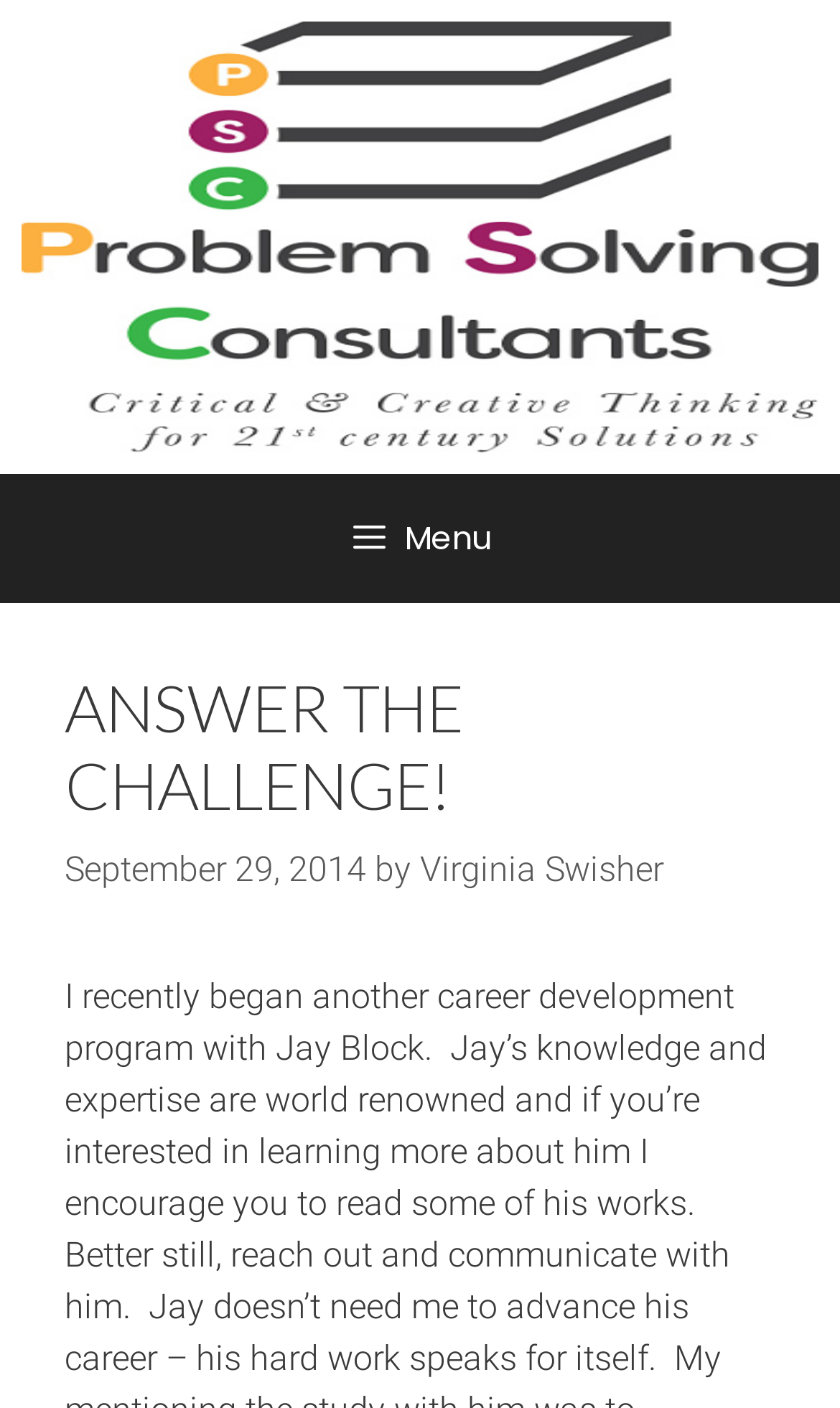How many navigation elements are there?
Based on the image, give a one-word or short phrase answer.

1